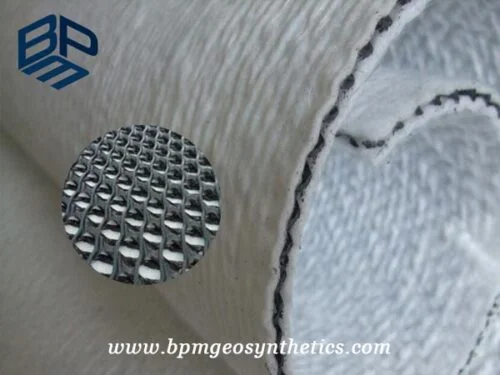What is the purpose of the rolled-up product in the background?
Give a one-word or short phrase answer based on the image.

Illustrating flexibility and ease of installation